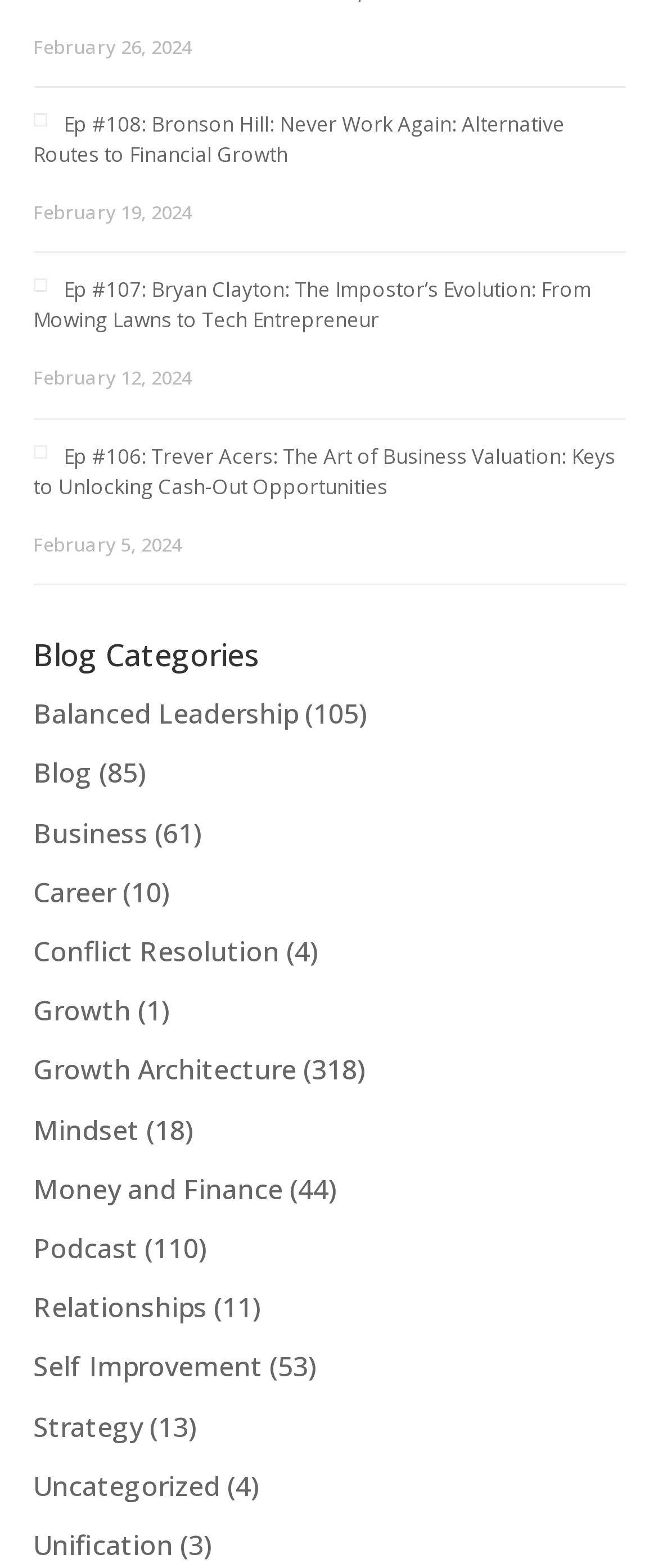Determine the bounding box coordinates of the region to click in order to accomplish the following instruction: "Listen to the latest podcast". Provide the coordinates as four float numbers between 0 and 1, specifically [left, top, right, bottom].

[0.05, 0.07, 0.95, 0.12]